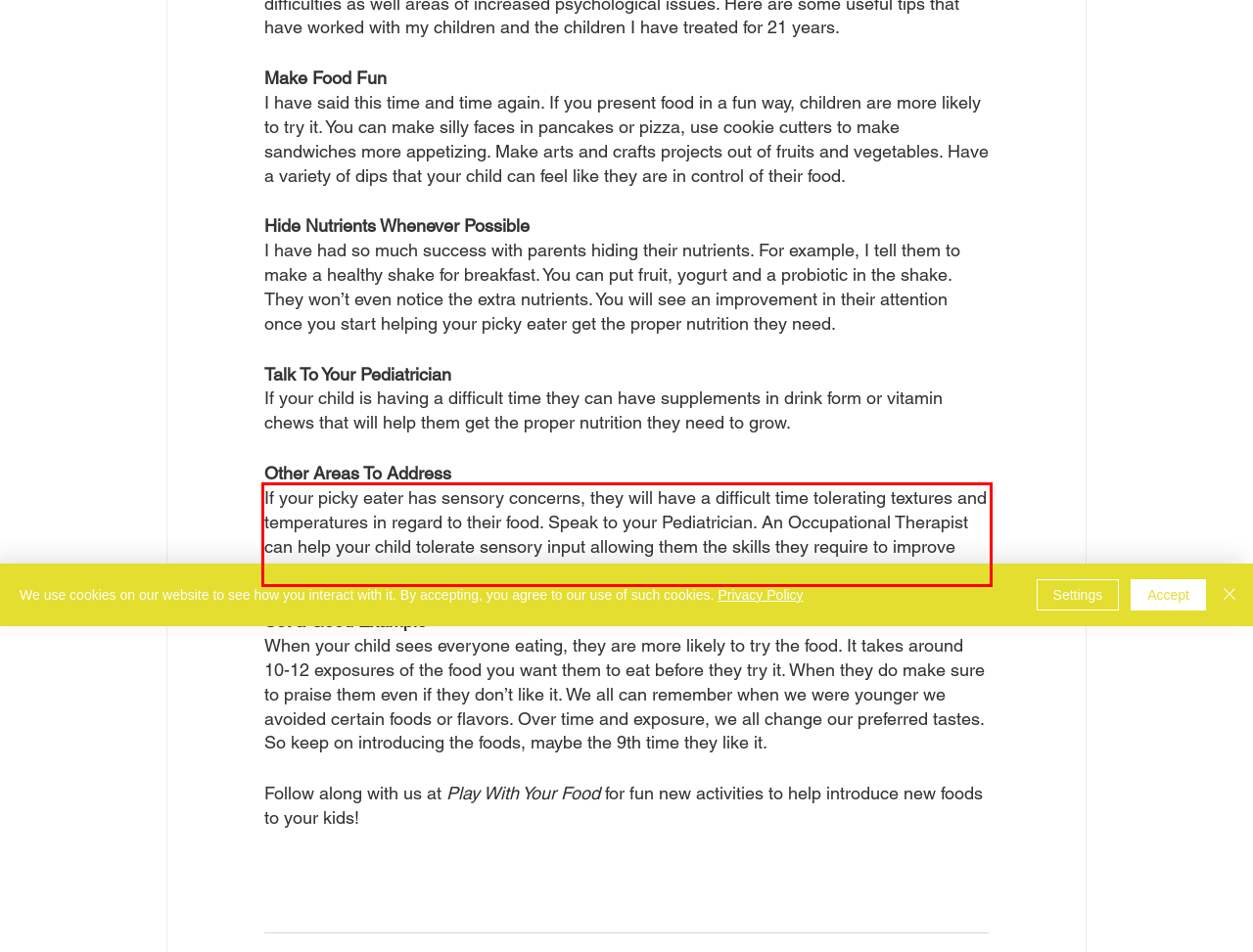You have a screenshot of a webpage, and there is a red bounding box around a UI element. Utilize OCR to extract the text within this red bounding box.

If your picky eater has sensory concerns, they will have a difficult time tolerating textures and temperatures in regard to their food. Speak to your Pediatrician. An Occupational Therapist can help your child tolerate sensory input allowing them the skills they require to improve their food repertoire.